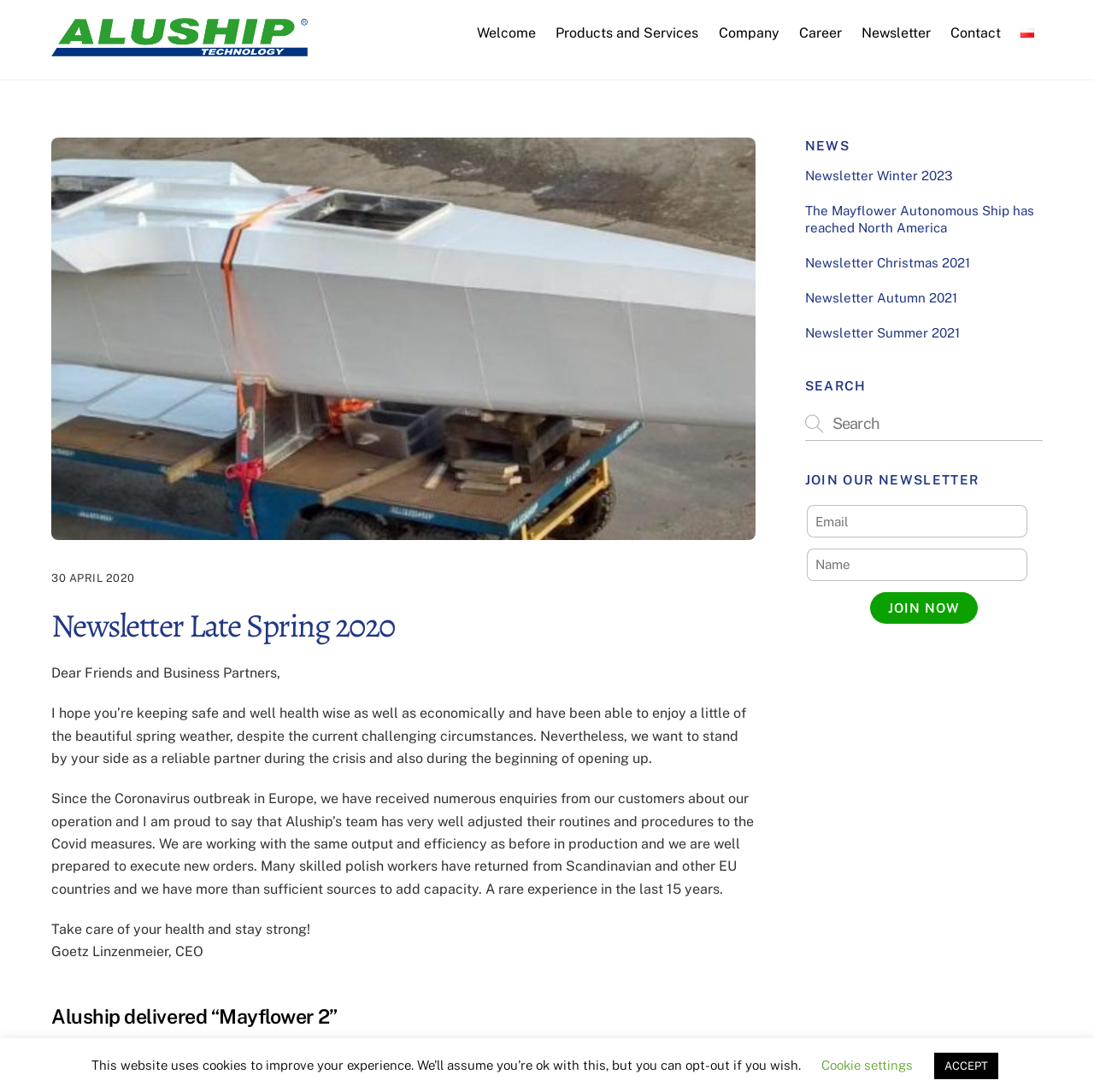What is the title of the newsletter?
Based on the screenshot, answer the question with a single word or phrase.

Newsletter Late Spring 2020